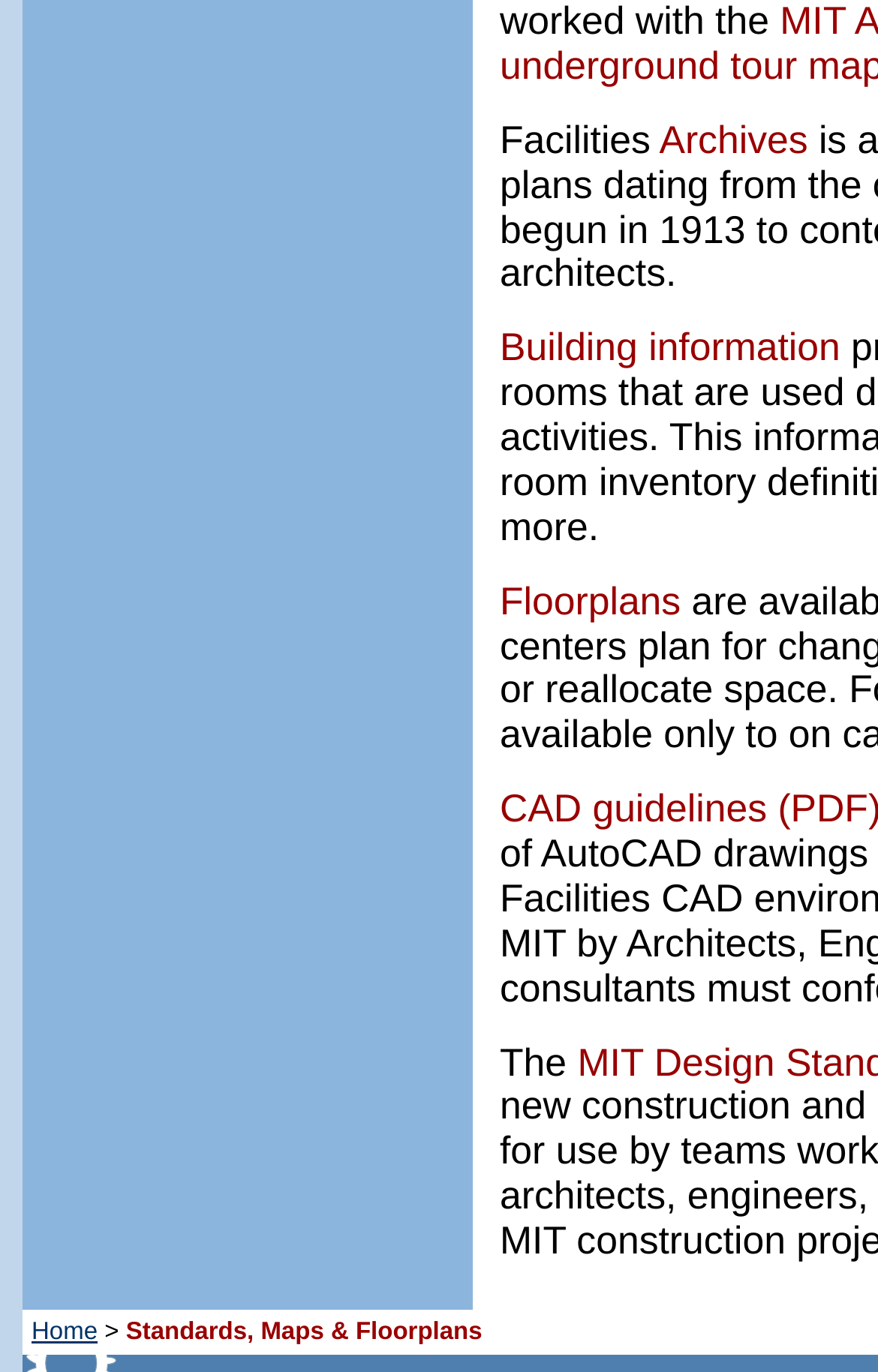Using the format (top-left x, top-left y, bottom-right x, bottom-right y), provide the bounding box coordinates for the described UI element. All values should be floating point numbers between 0 and 1: Building information

[0.569, 0.237, 0.957, 0.27]